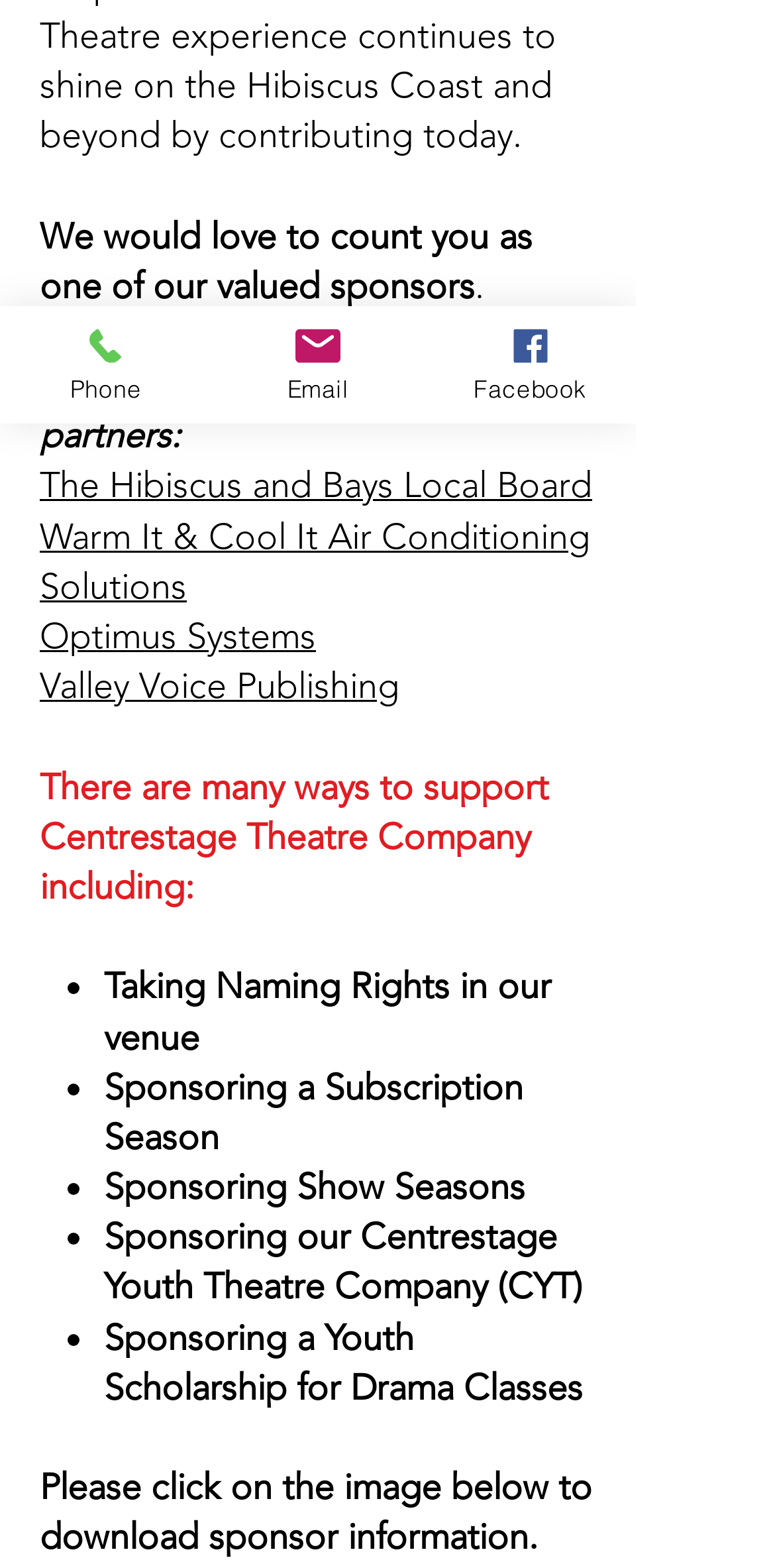Please provide the bounding box coordinates for the UI element as described: "Valley Voice Publishing". The coordinates must be four floats between 0 and 1, represented as [left, top, right, bottom].

[0.051, 0.424, 0.515, 0.452]